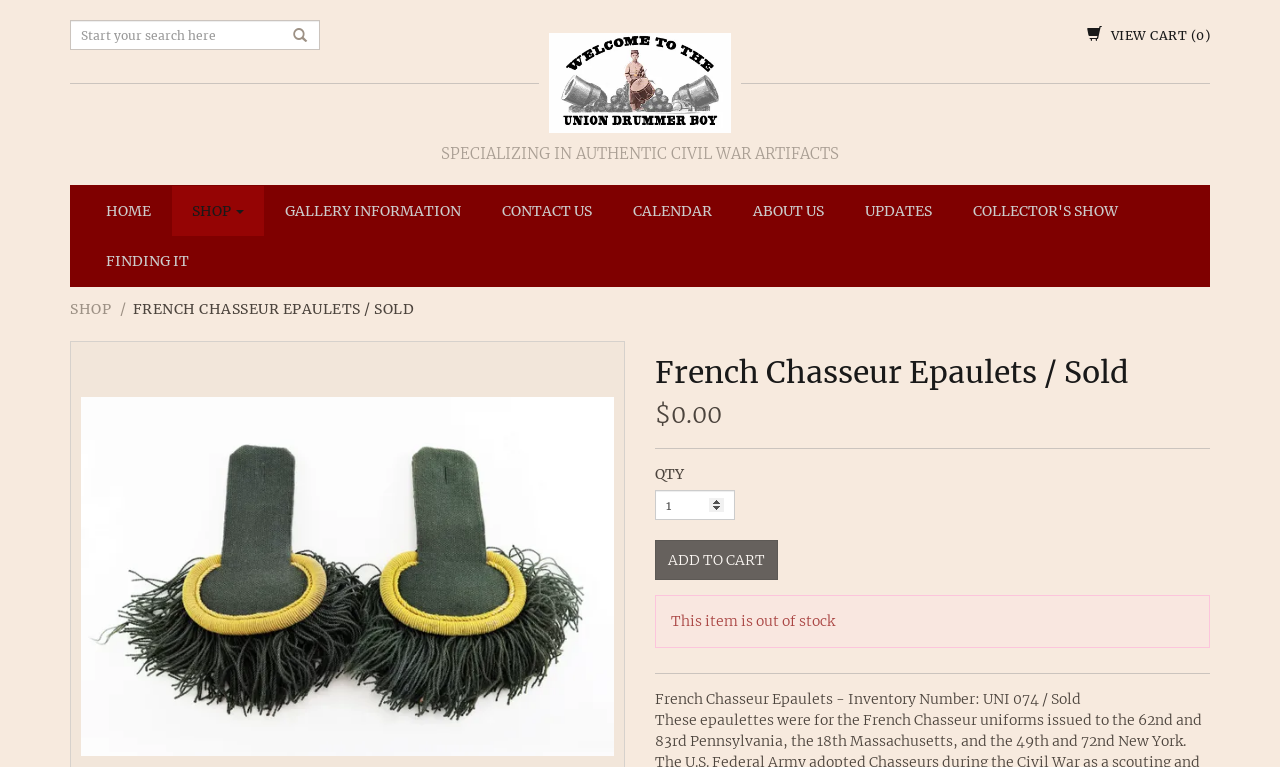Determine the bounding box coordinates of the region I should click to achieve the following instruction: "Browse Union Drummer Boy items". Ensure the bounding box coordinates are four float numbers between 0 and 1, i.e., [left, top, right, bottom].

[0.421, 0.094, 0.579, 0.118]